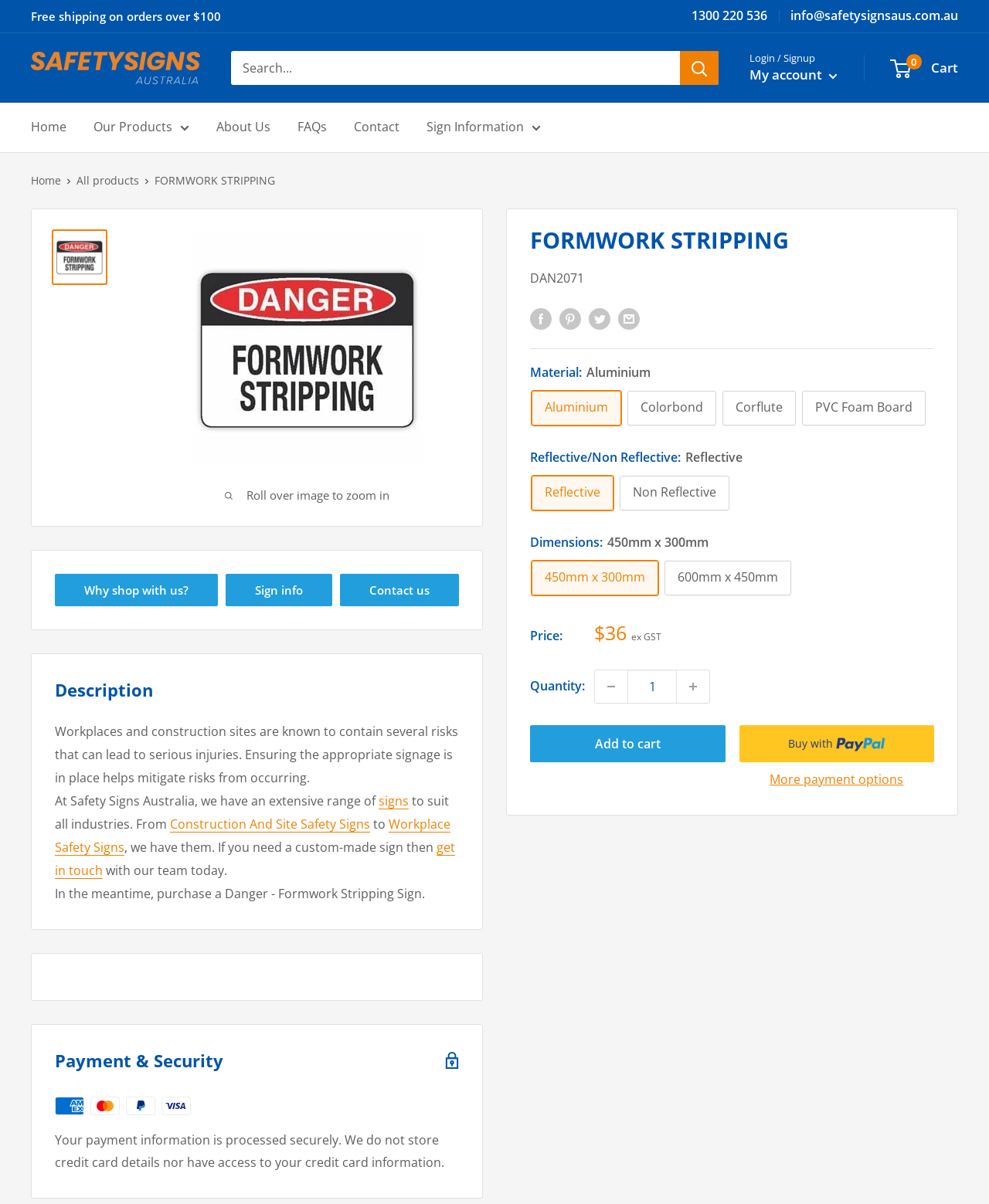Select the bounding box coordinates of the element I need to click to carry out the following instruction: "Contact us".

[0.344, 0.477, 0.464, 0.504]